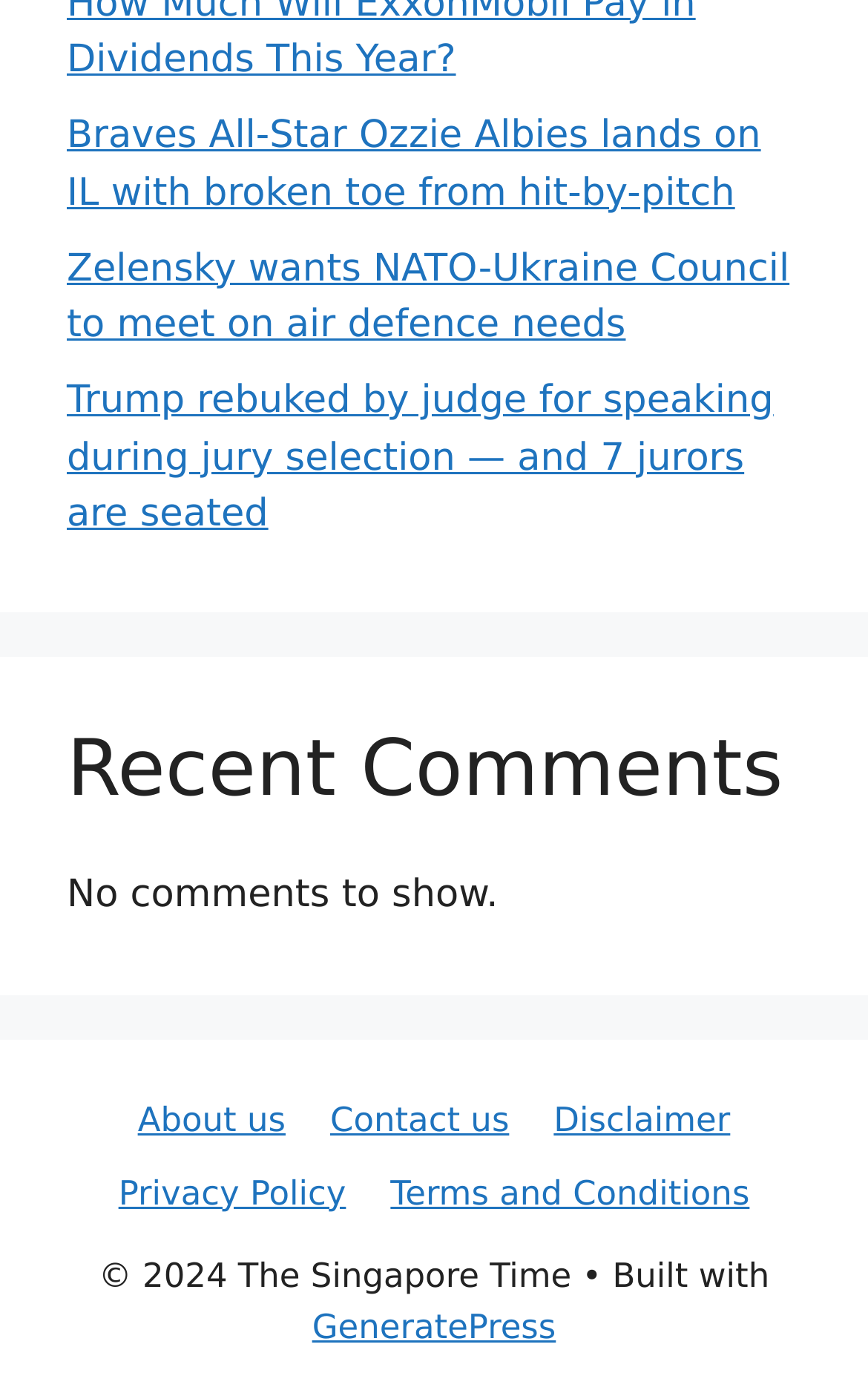What is the name of the website?
Using the details from the image, give an elaborate explanation to answer the question.

I found a StaticText element with the text '© 2024 The Singapore Time' at the bottom of the webpage. This suggests that the name of the website is 'The Singapore Time'.